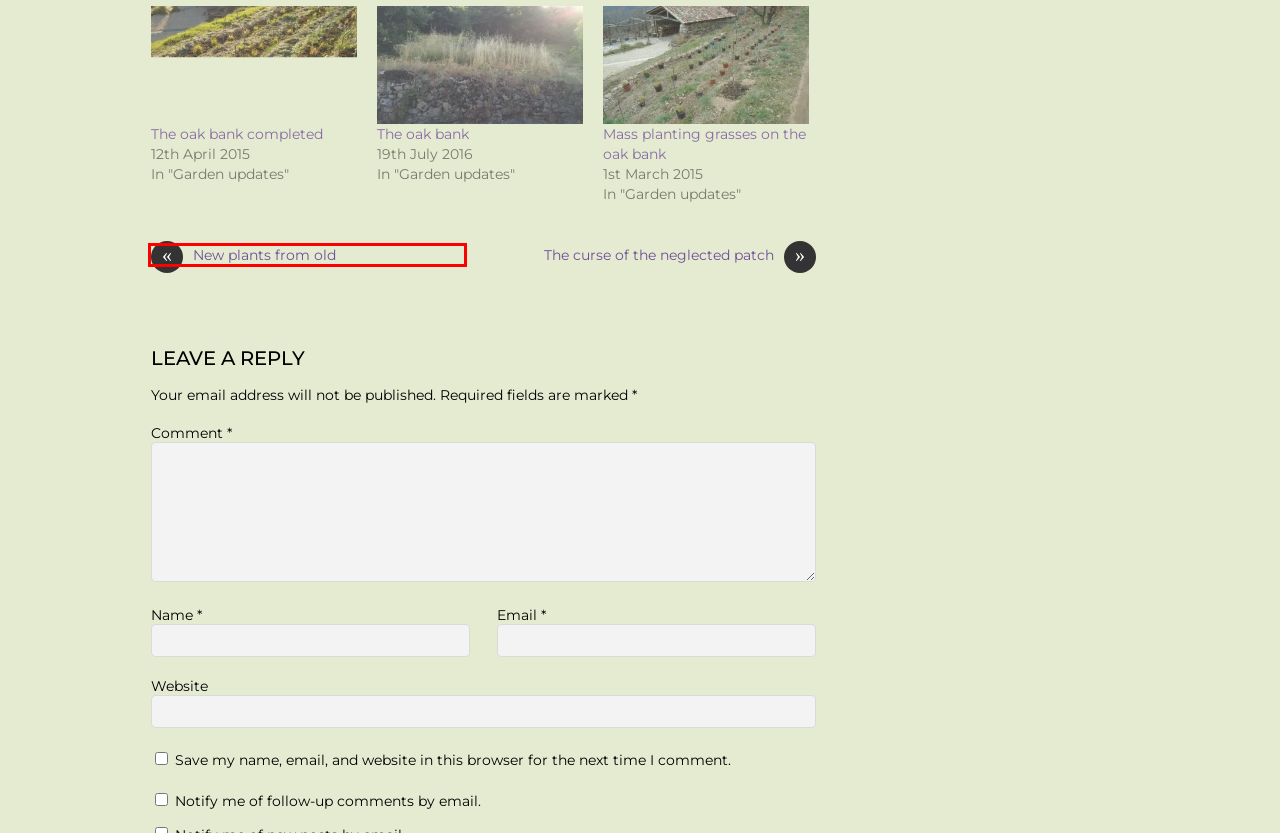Observe the screenshot of a webpage with a red bounding box around an element. Identify the webpage description that best fits the new page after the element inside the bounding box is clicked. The candidates are:
A. Lindy Sinclair - my creative life
B. Mass planting grasses on the oak bank - Lindy Sinclair
C. Farm tour Archives - Lindy Sinclair
D. The oak bank completed - Lindy Sinclair
E. Lindy Sinclair - seasonal recipes by month
F. New plants from old - Lindy Sinclair
G. The curse of the neglected patch - Lindy Sinclair
H. The oak bank - Lindy Sinclair

F